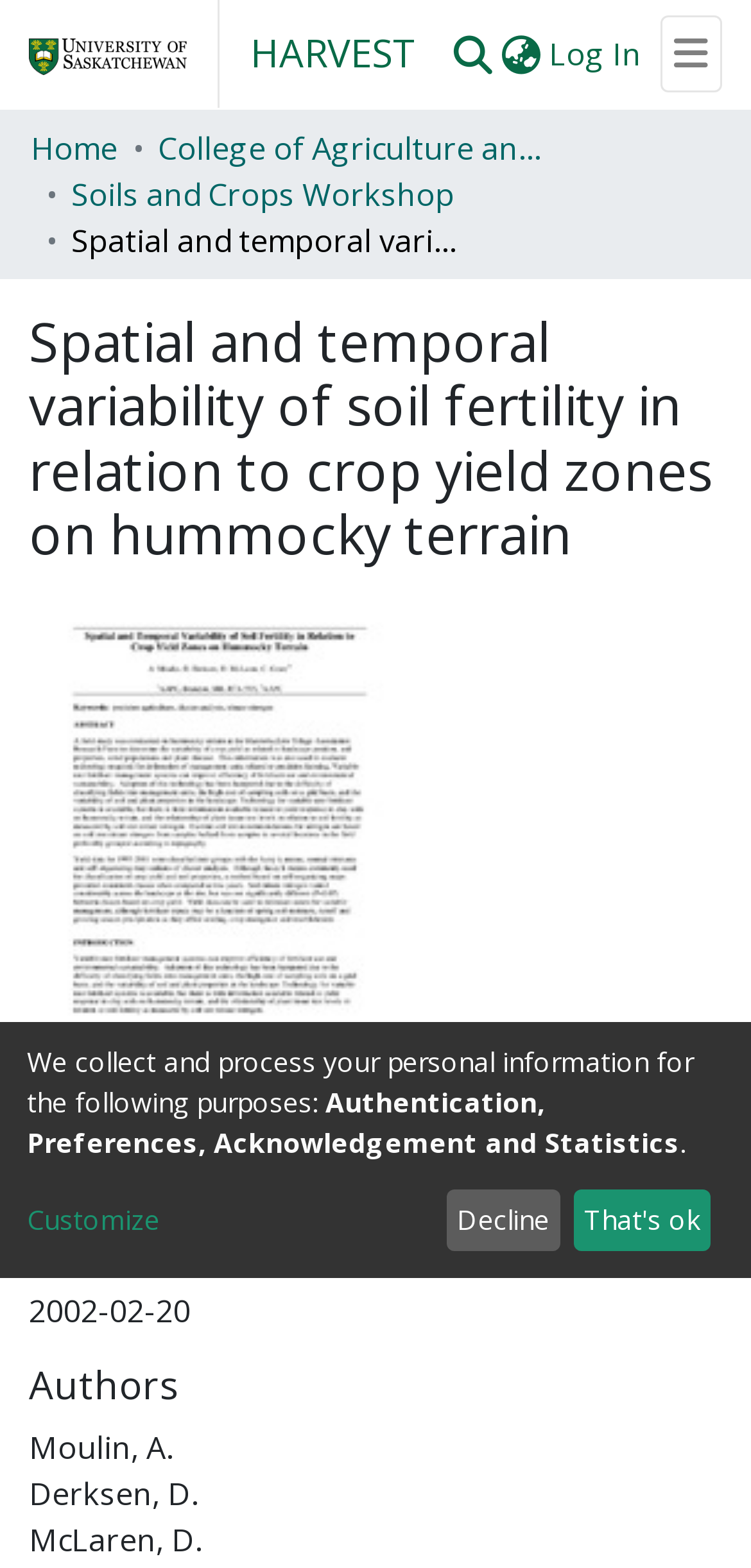With reference to the image, please provide a detailed answer to the following question: What is the date of the publication?

The date of the publication is specified in the 'Date' section, which indicates that the publication date is February 20, 2002. This suggests that the publication is related to the downloadable file and the authors listed on the webpage.